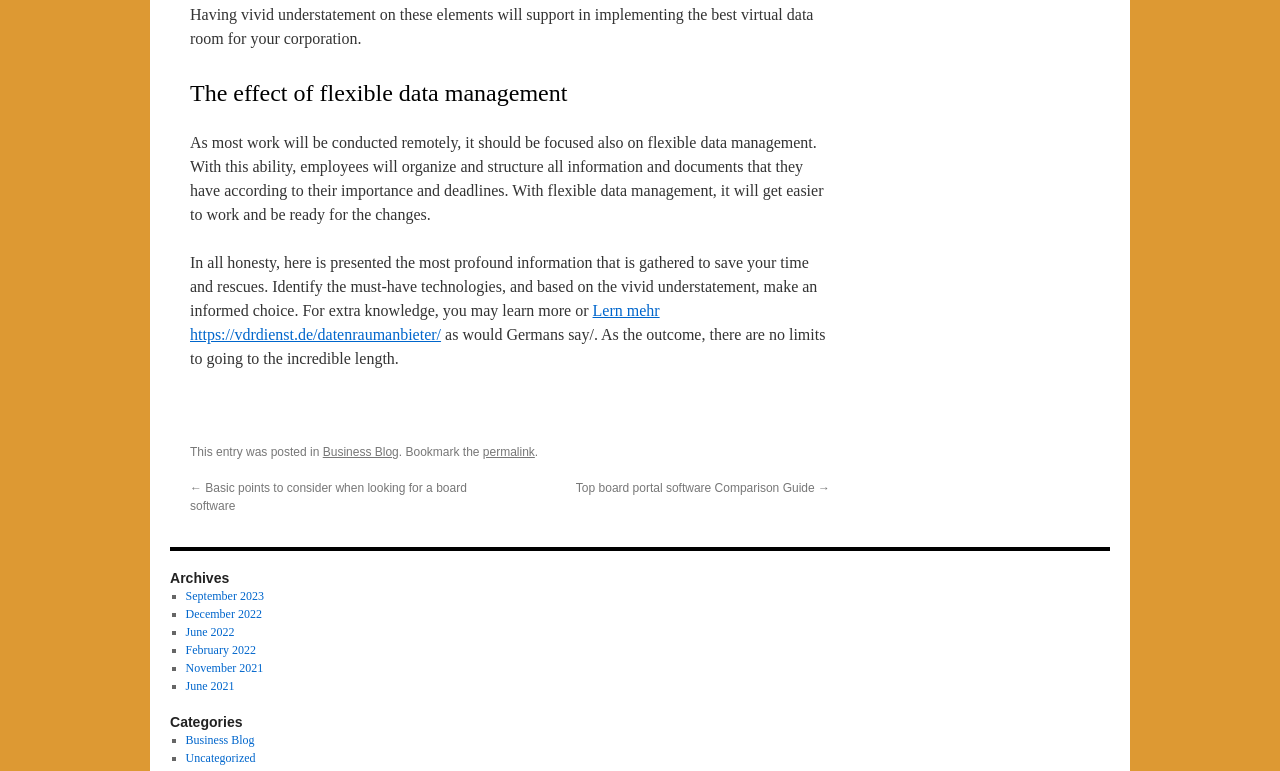What is the category of the latest article?
Look at the image and answer the question with a single word or phrase.

Business Blog